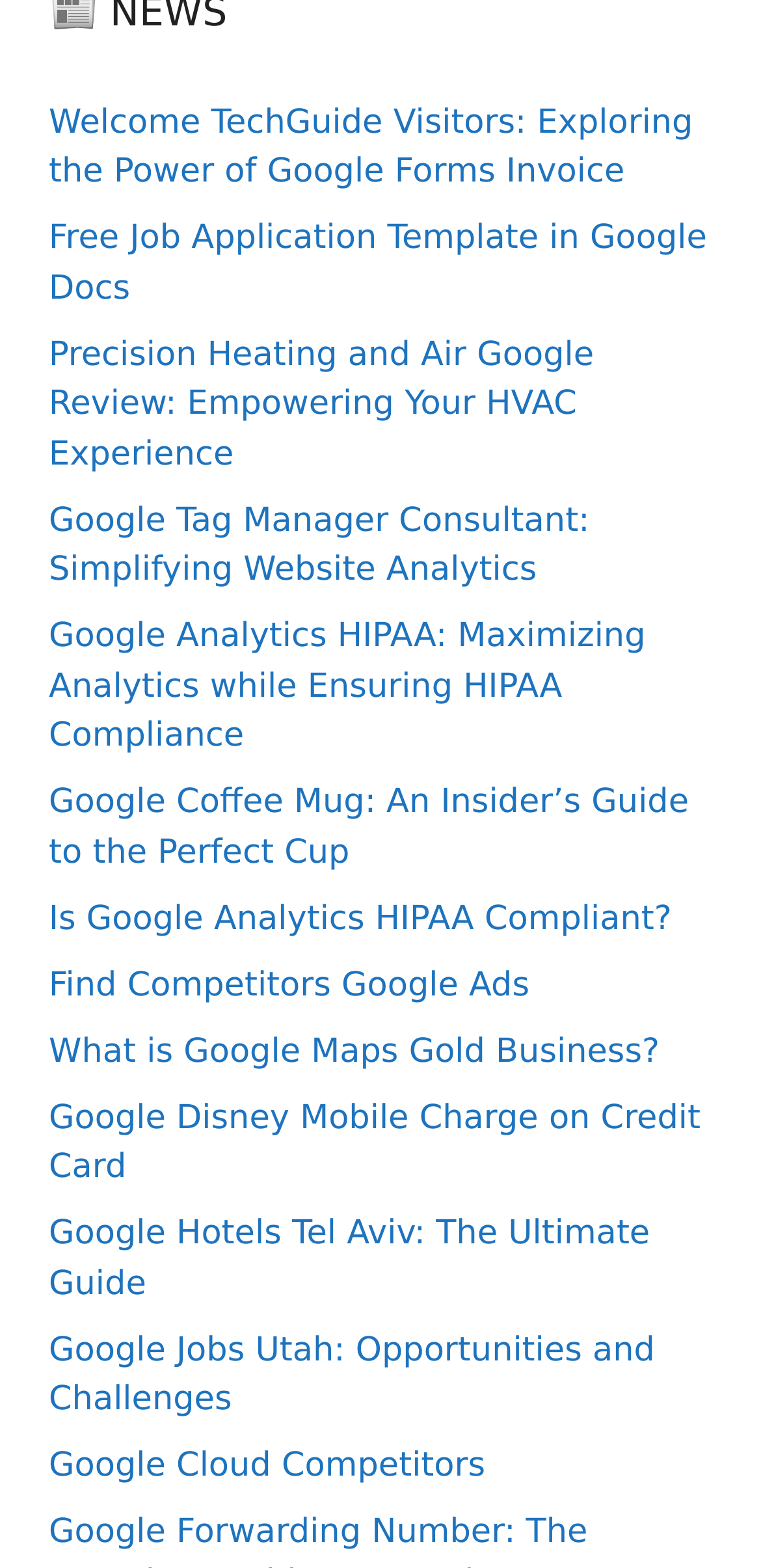Please identify the bounding box coordinates of the clickable area that will allow you to execute the instruction: "Explore Google Forms Invoice".

[0.064, 0.066, 0.911, 0.122]